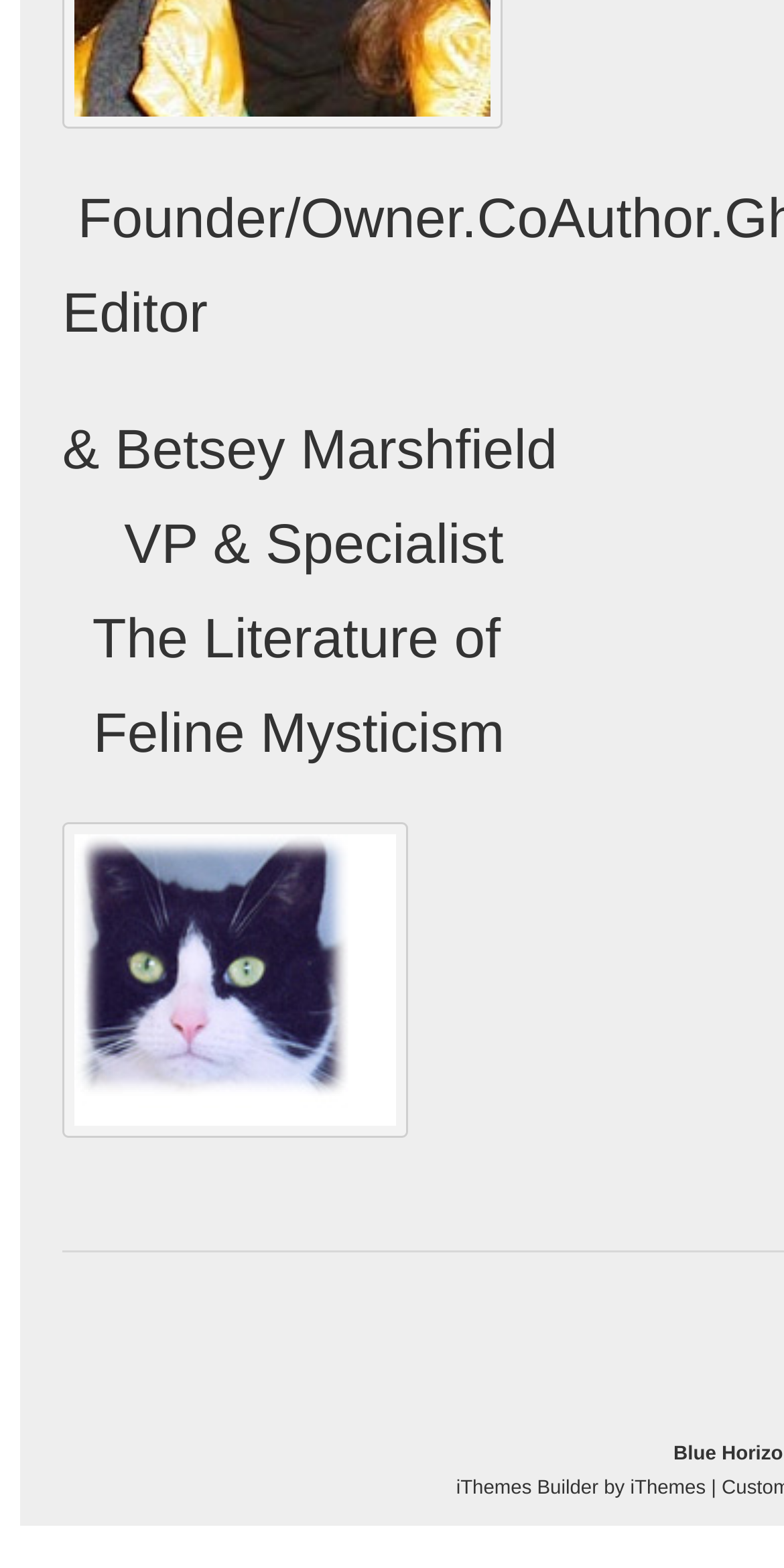Using the provided element description, identify the bounding box coordinates as (top-left x, top-left y, bottom-right x, bottom-right y). Ensure all values are between 0 and 1. Description: iThemes Builder

[0.582, 0.942, 0.763, 0.956]